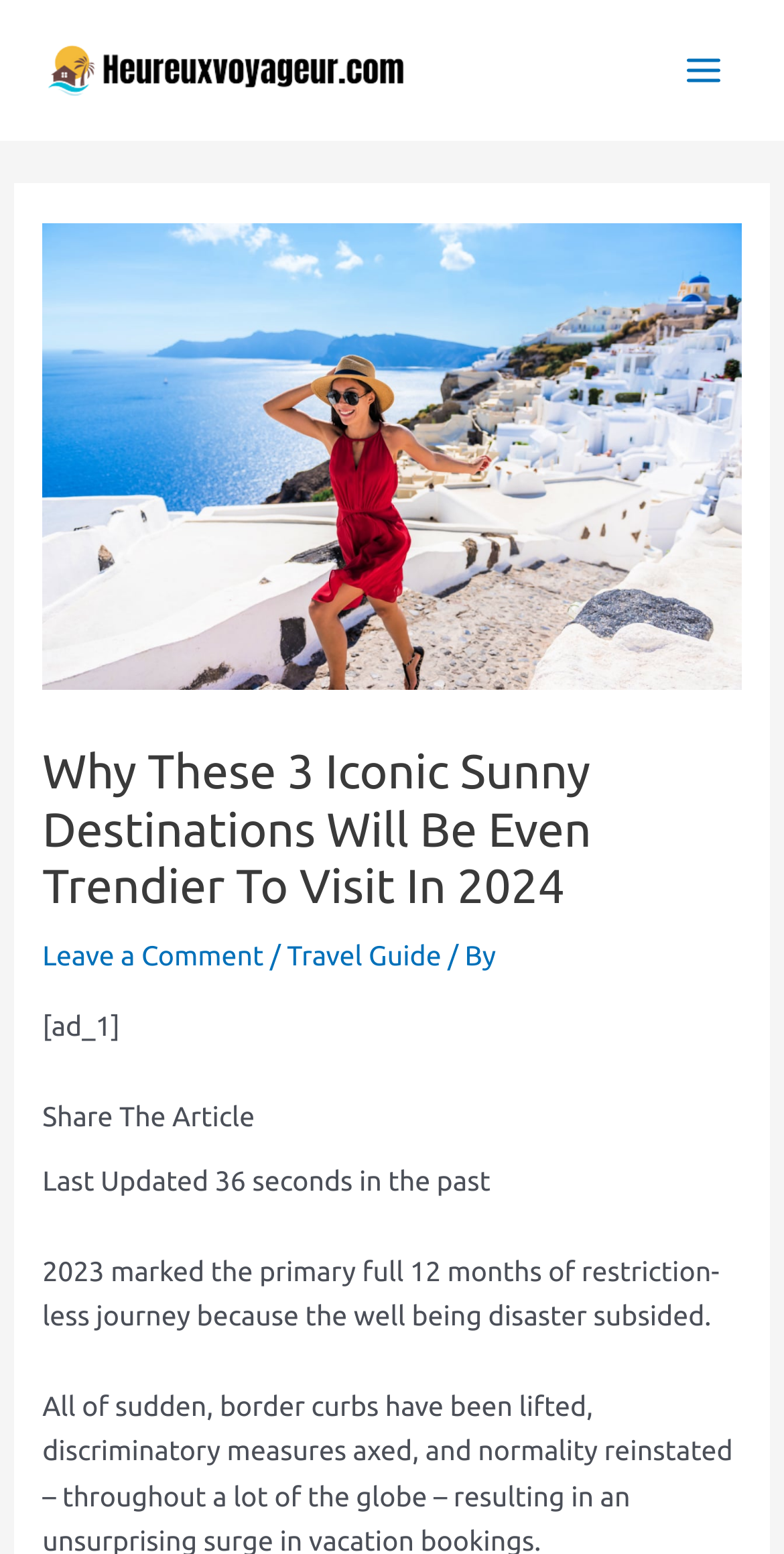Describe all the key features and sections of the webpage thoroughly.

The webpage is an article about three iconic sunny destinations that will be trendier to visit in 2024. At the top left, there is a link to "heureuxvoyageur" accompanied by an image with the same name. On the top right, there is a button labeled "Main Menu" with an image next to it.

Below the top section, there is a large header area that takes up most of the page. It features a prominent image of a happy woman running stairs in Santorini, Greece. Above the image, there is a heading that repeats the title of the article. Below the image, there are three links: "Leave a Comment", "Travel Guide", and a separator in between.

Further down, there is a section with a static text "[ad_1]" followed by a "Share The Article" text. Next to it, there is a "Last Updated" text with a timestamp that indicates the article was updated 36 seconds ago.

The main content of the article starts below, with a paragraph of text that discusses how 2023 marked the primary full year of restriction-less travel since the health crisis subsided.